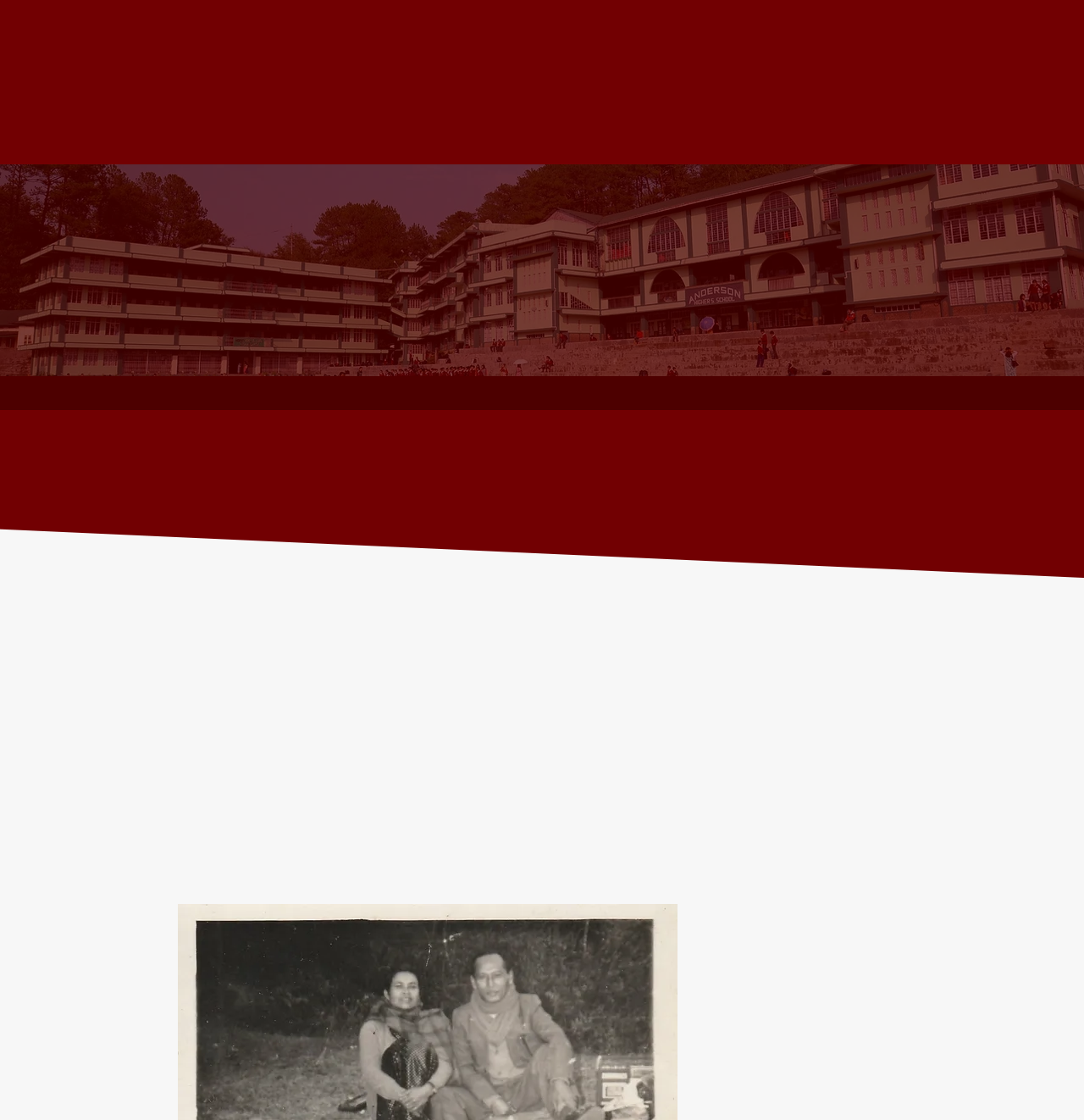Please reply to the following question with a single word or a short phrase:
What is the purpose of the school?

To provide quality education and employment